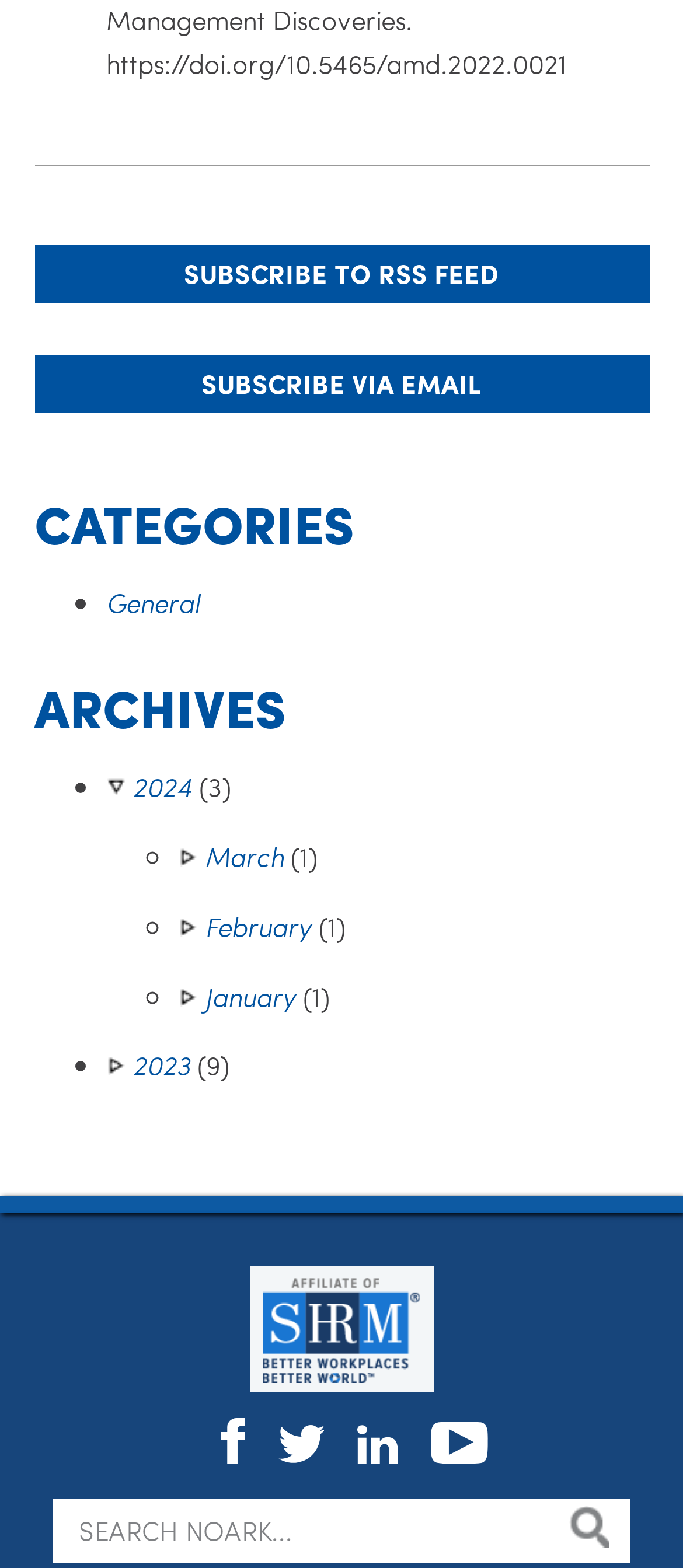What is the logo at the bottom of the page?
Use the information from the image to give a detailed answer to the question.

At the bottom of the page, there is a link with an image of a logo, which is described as 'SHRM Affliate logo'.